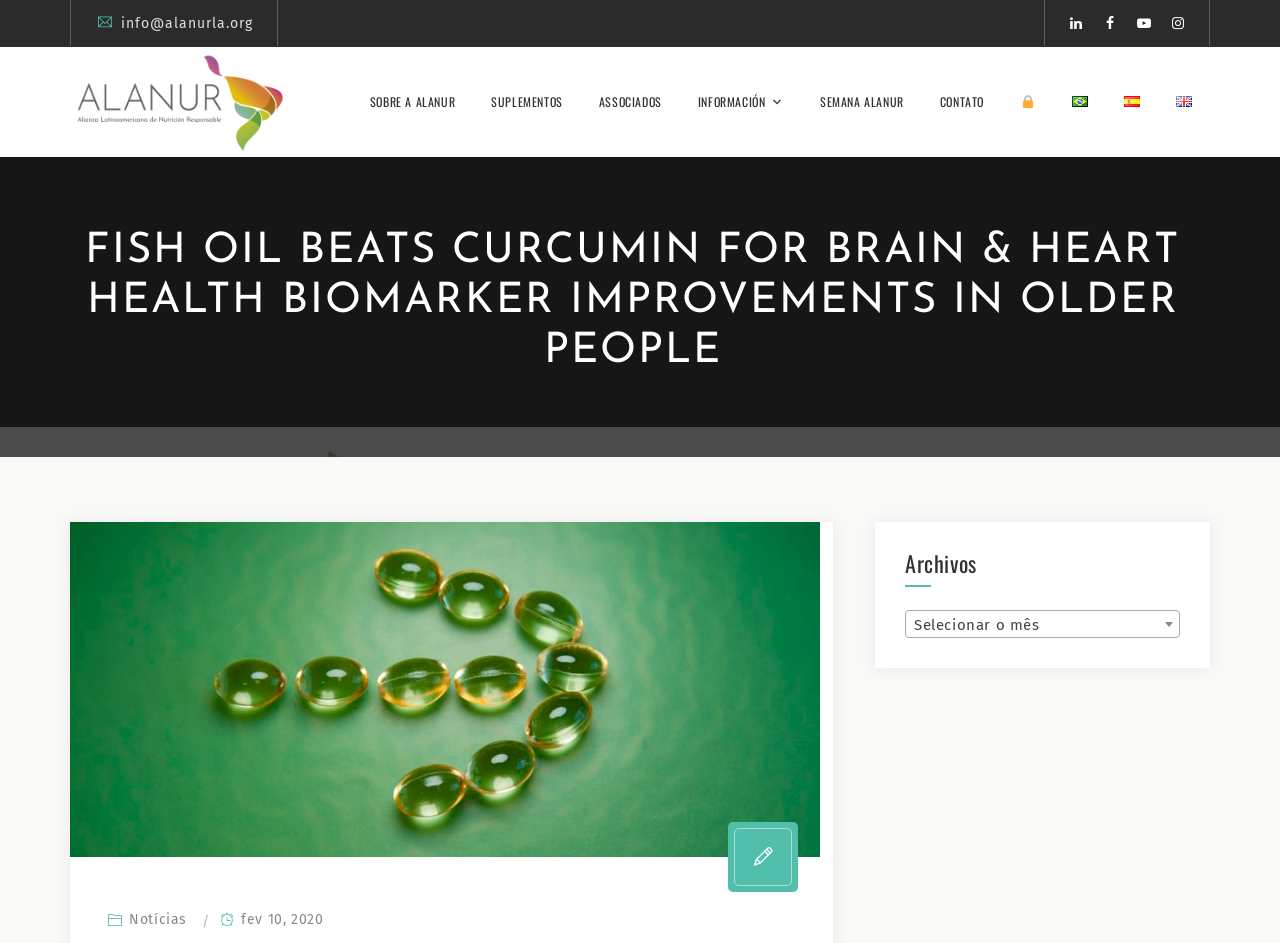Answer the following query with a single word or phrase:
What is the language option after 'Português'?

Español